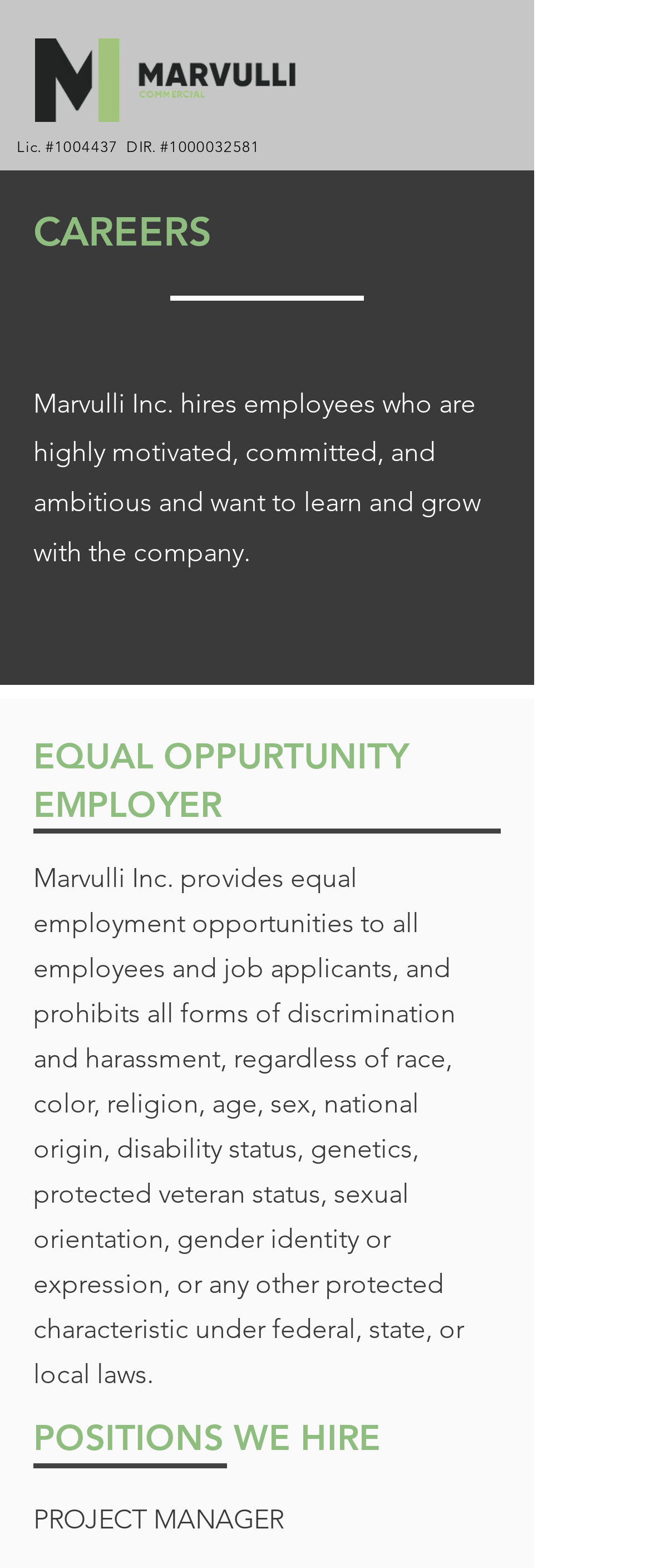What is the company's approach to employees?
Respond with a short answer, either a single word or a phrase, based on the image.

Building together